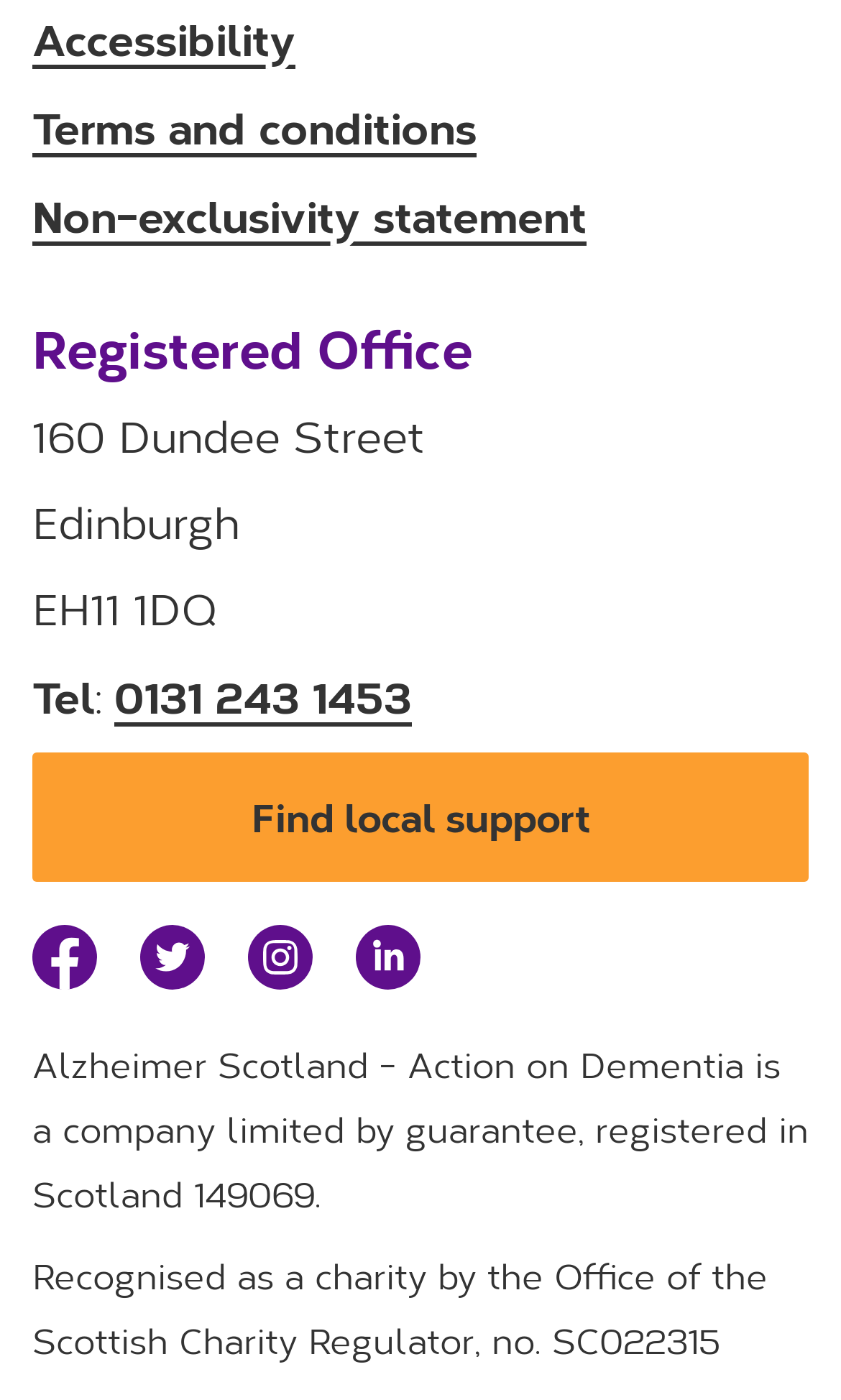Can you pinpoint the bounding box coordinates for the clickable element required for this instruction: "Click on Accessibility"? The coordinates should be four float numbers between 0 and 1, i.e., [left, top, right, bottom].

[0.038, 0.007, 0.351, 0.05]